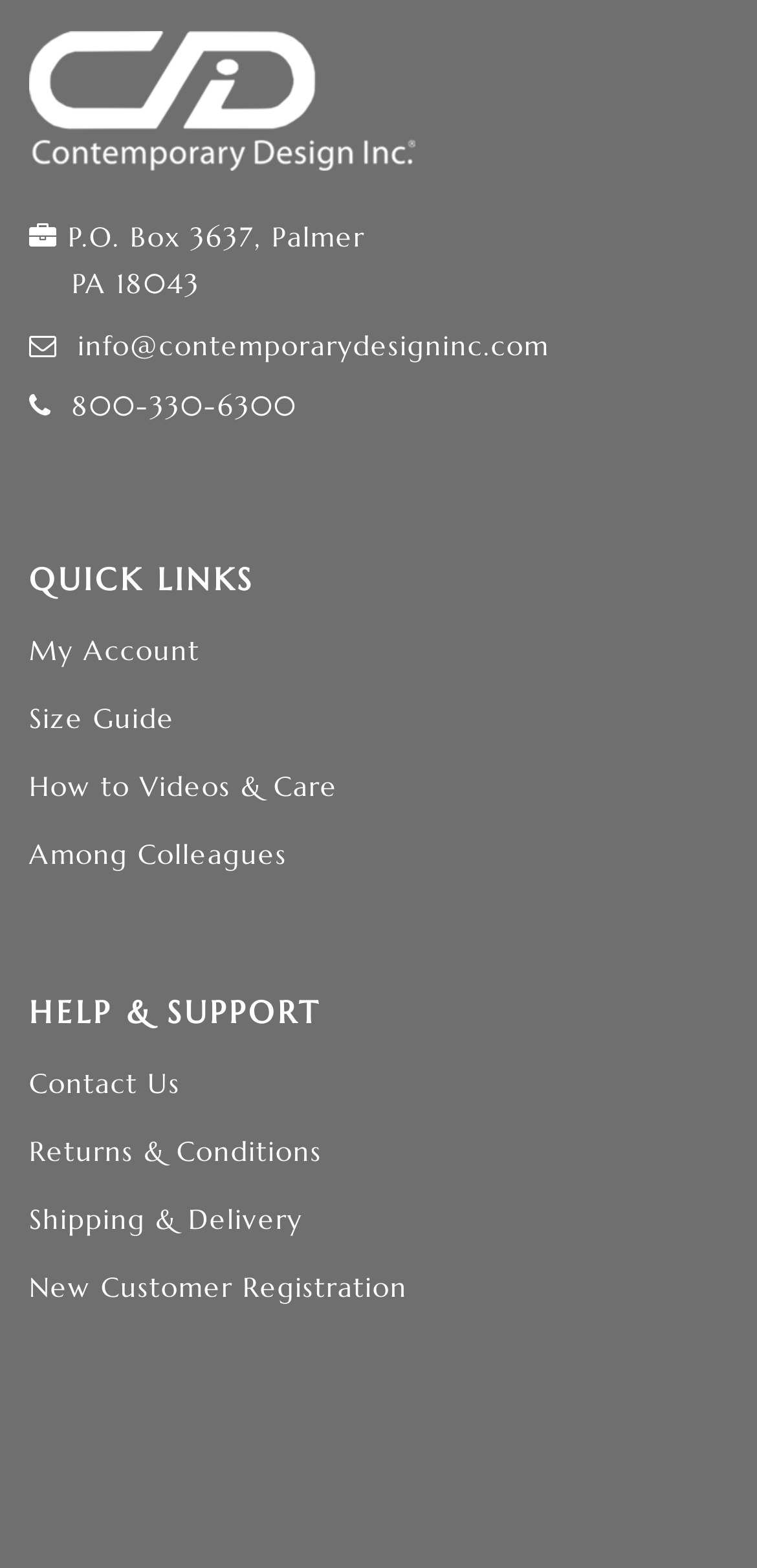Find the bounding box coordinates of the element you need to click on to perform this action: 'go to My Account'. The coordinates should be represented by four float values between 0 and 1, in the format [left, top, right, bottom].

[0.038, 0.403, 0.264, 0.426]